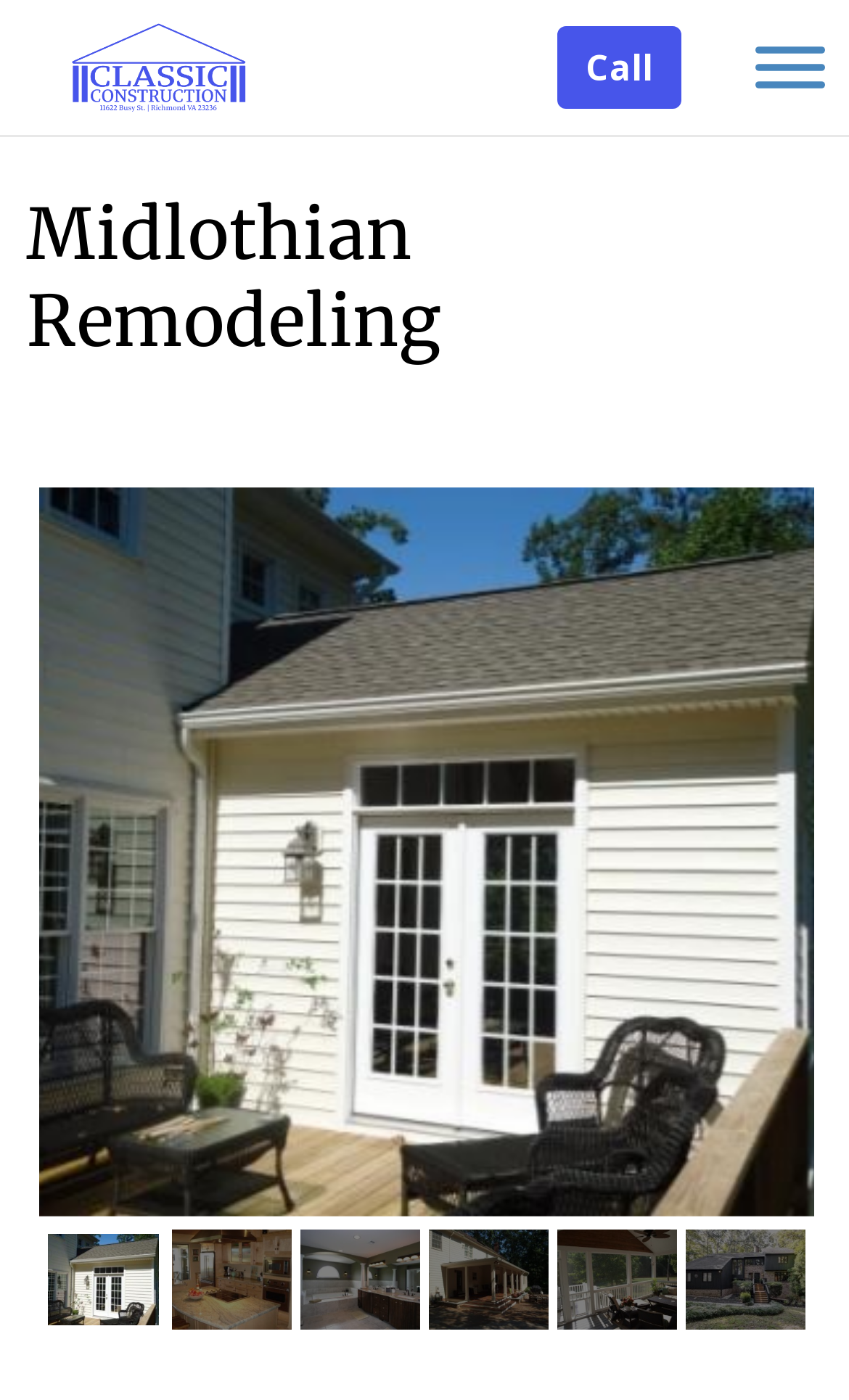Please give a succinct answer using a single word or phrase:
What services does the company offer?

Siding, Sunrooms, Windows